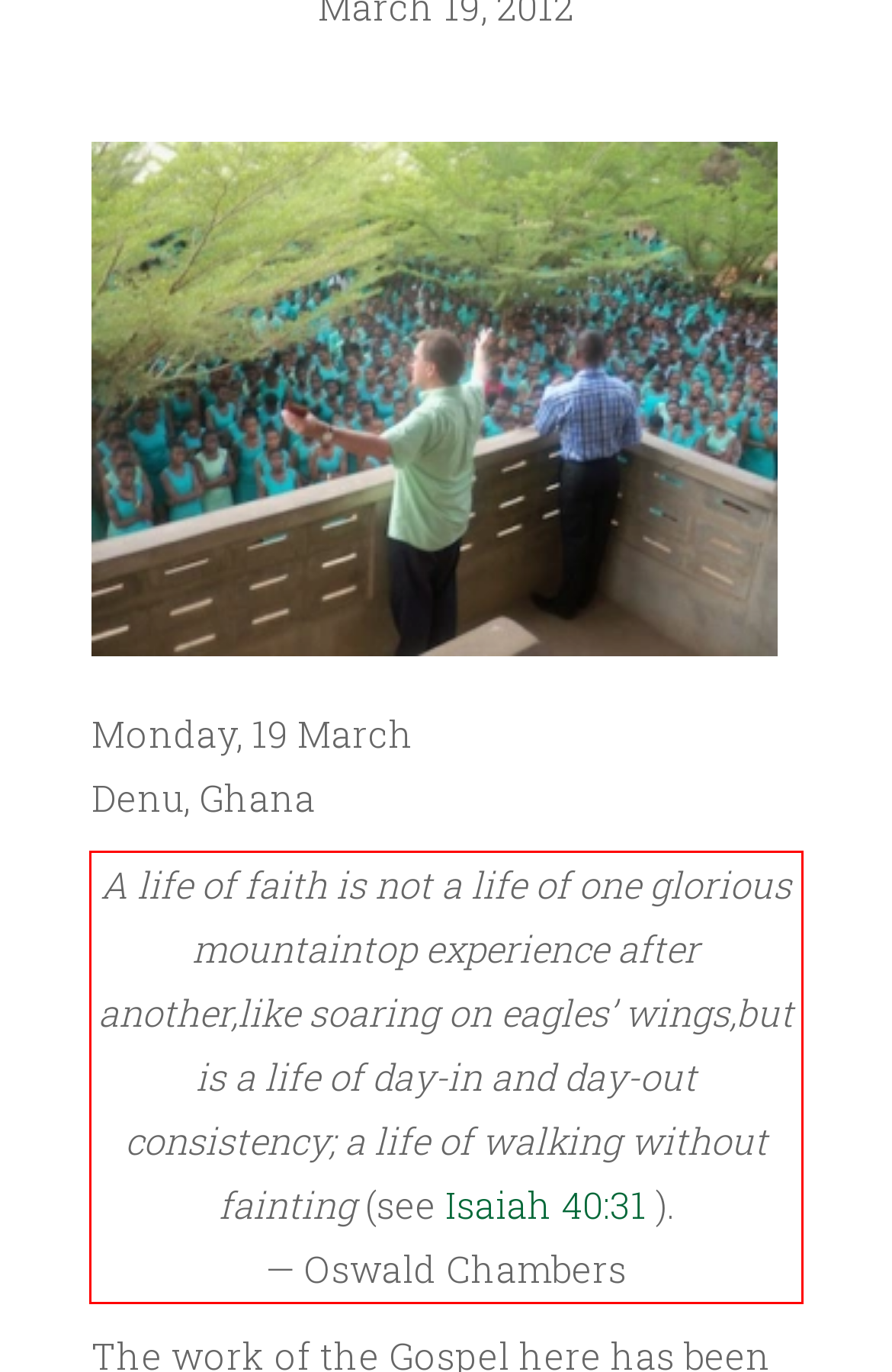In the screenshot of the webpage, find the red bounding box and perform OCR to obtain the text content restricted within this red bounding box.

A life of faith is not a life of one glorious mountaintop experience after another,like soaring on eagles’ wings,but is a life of day-in and day-out consistency; a life of walking without fainting (see Isaiah 40:31 ). — Oswald Chambers